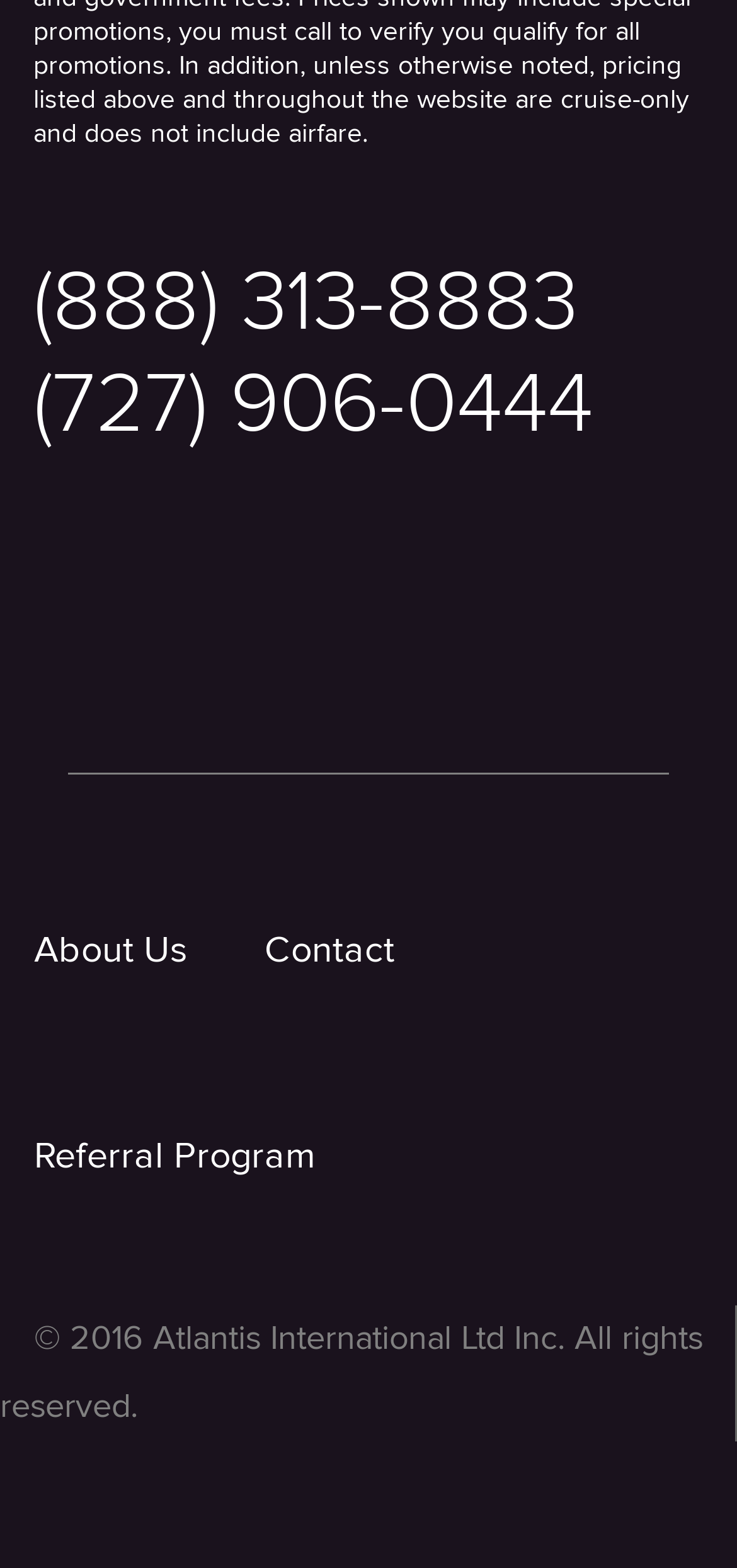Refer to the image and provide an in-depth answer to the question: 
What is the last link in the footer section?

The last link in the footer section is the copyright information, which is '© 2016 Atlantis International Ltd Inc. All rights reserved.'.